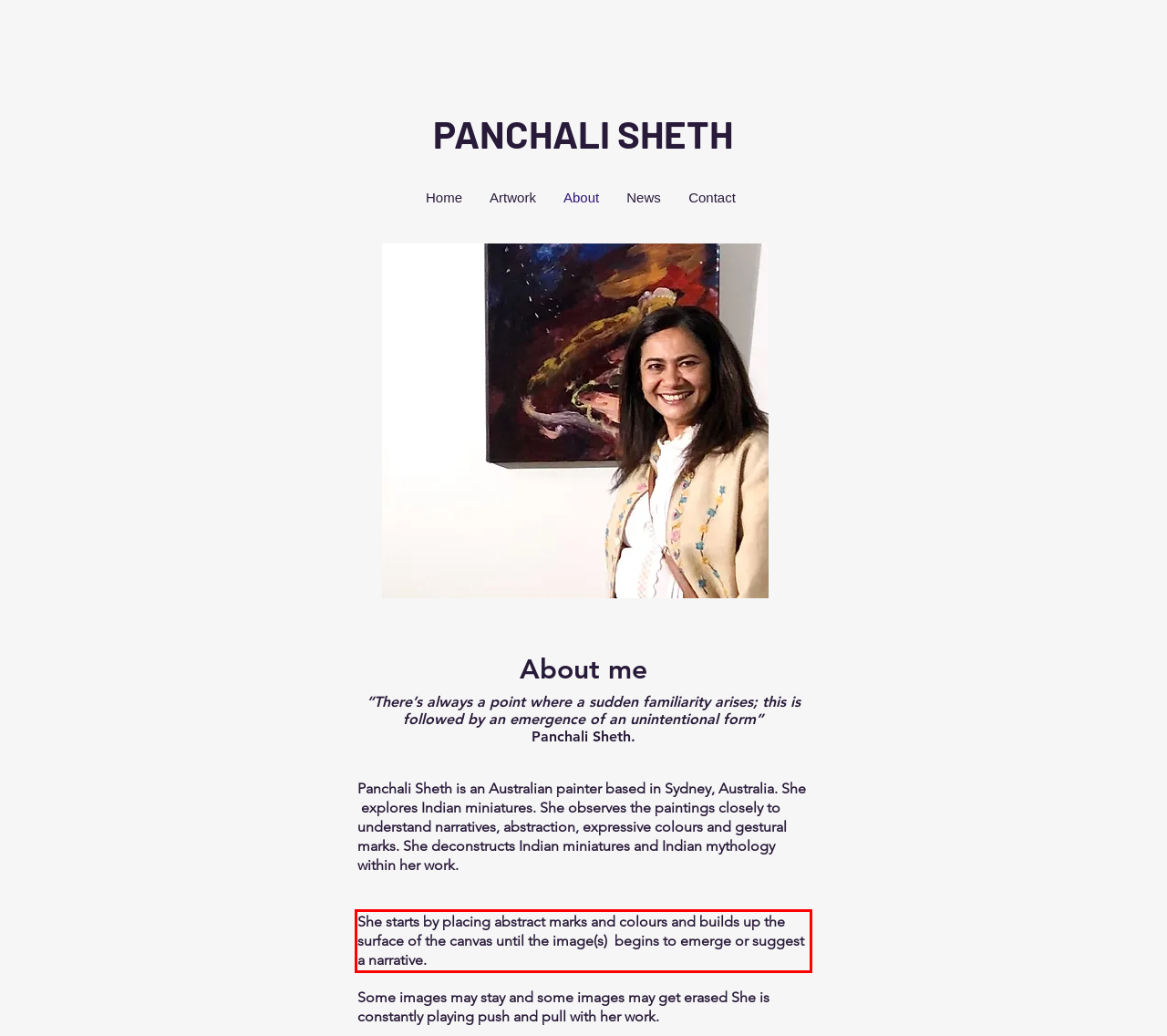There is a UI element on the webpage screenshot marked by a red bounding box. Extract and generate the text content from within this red box.

She starts by placing abstract marks and colours and builds up the surface of the canvas until the image(s) begins to emerge or suggest a narrative.